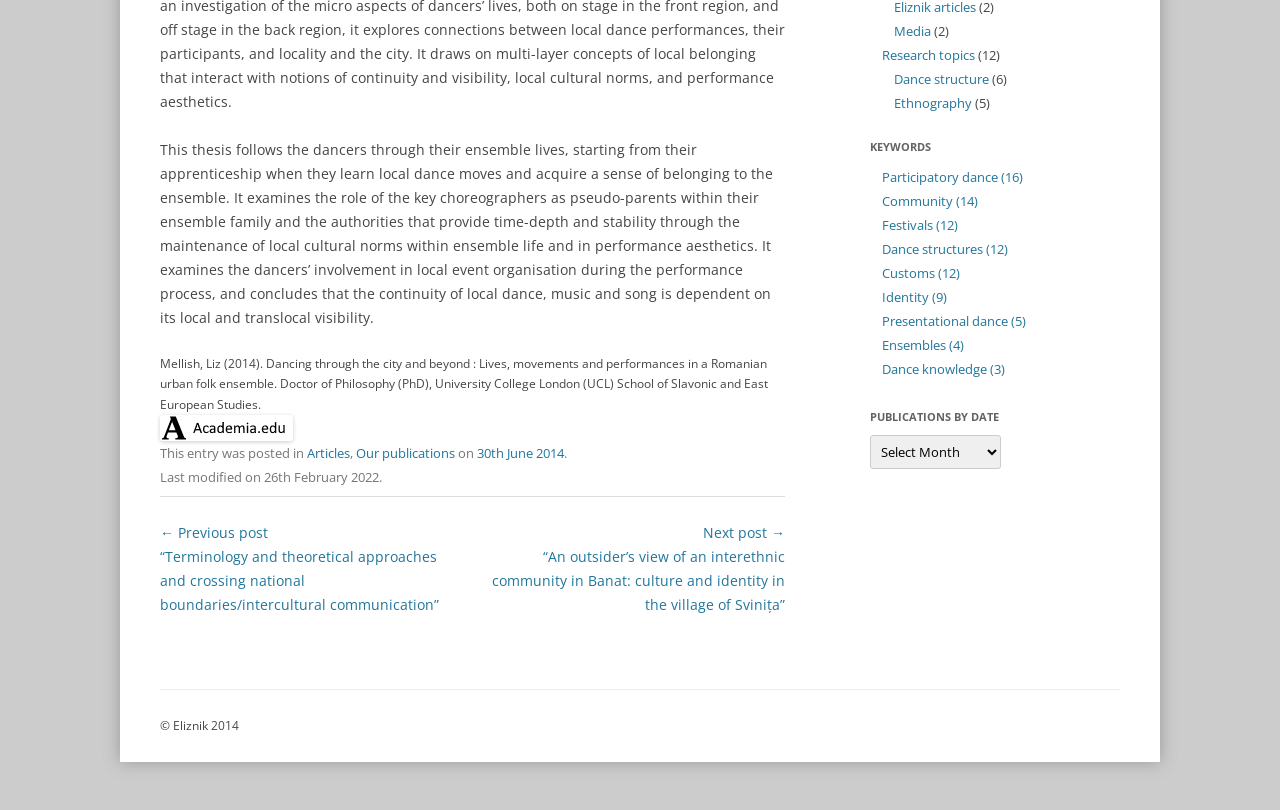Extract the bounding box coordinates of the UI element described: "Articles". Provide the coordinates in the format [left, top, right, bottom] with values ranging from 0 to 1.

[0.24, 0.548, 0.273, 0.571]